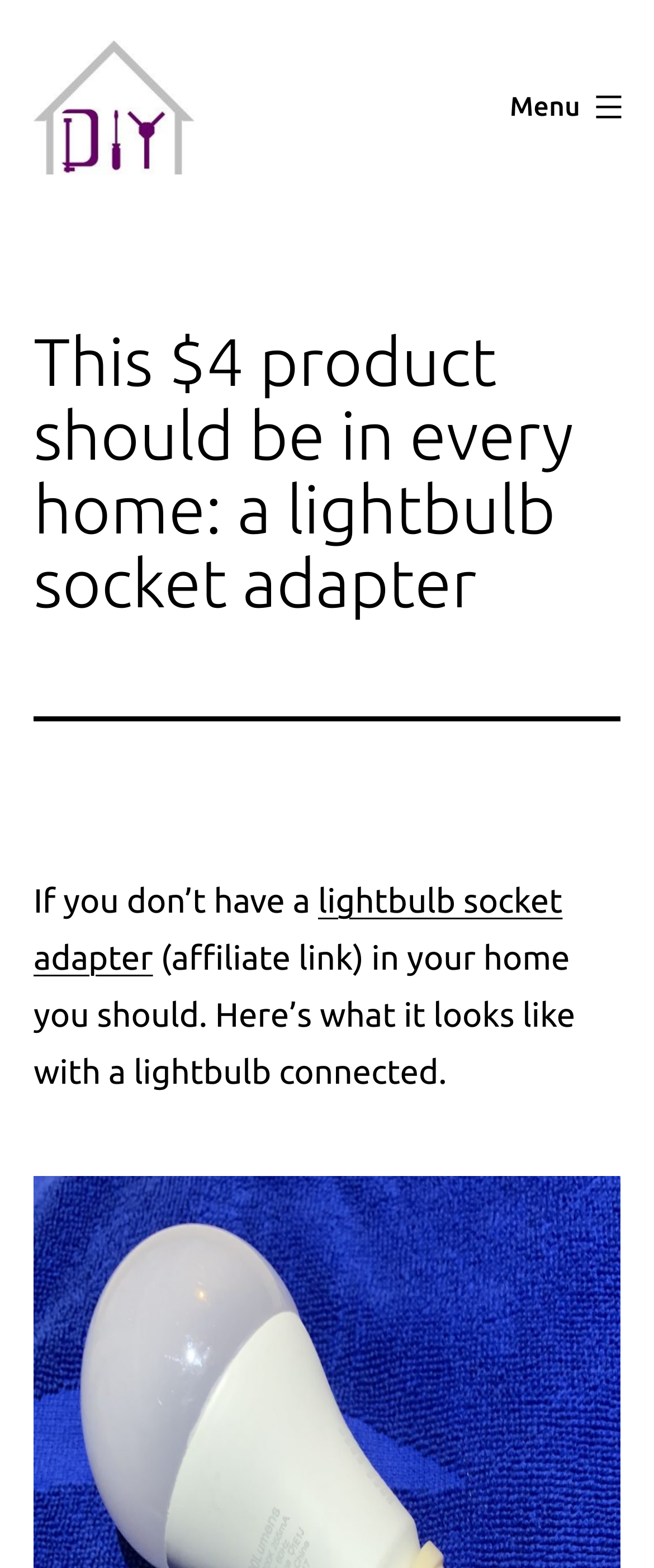Bounding box coordinates are specified in the format (top-left x, top-left y, bottom-right x, bottom-right y). All values are floating point numbers bounded between 0 and 1. Please provide the bounding box coordinate of the region this sentence describes: Upgrade Your Home DIY

[0.049, 0.116, 0.249, 0.249]